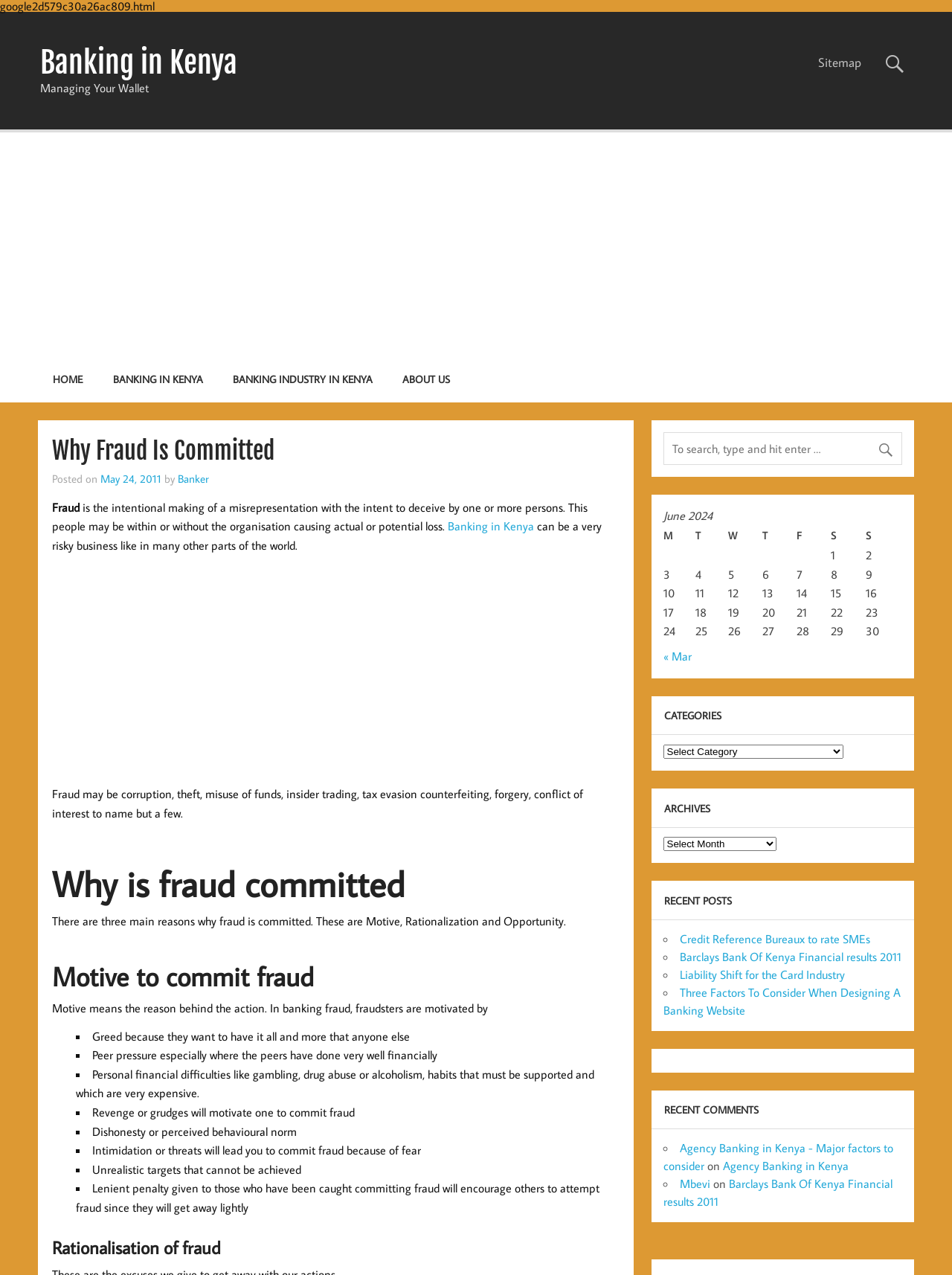Provide the bounding box coordinates of the area you need to click to execute the following instruction: "Search for something".

[0.697, 0.339, 0.947, 0.365]